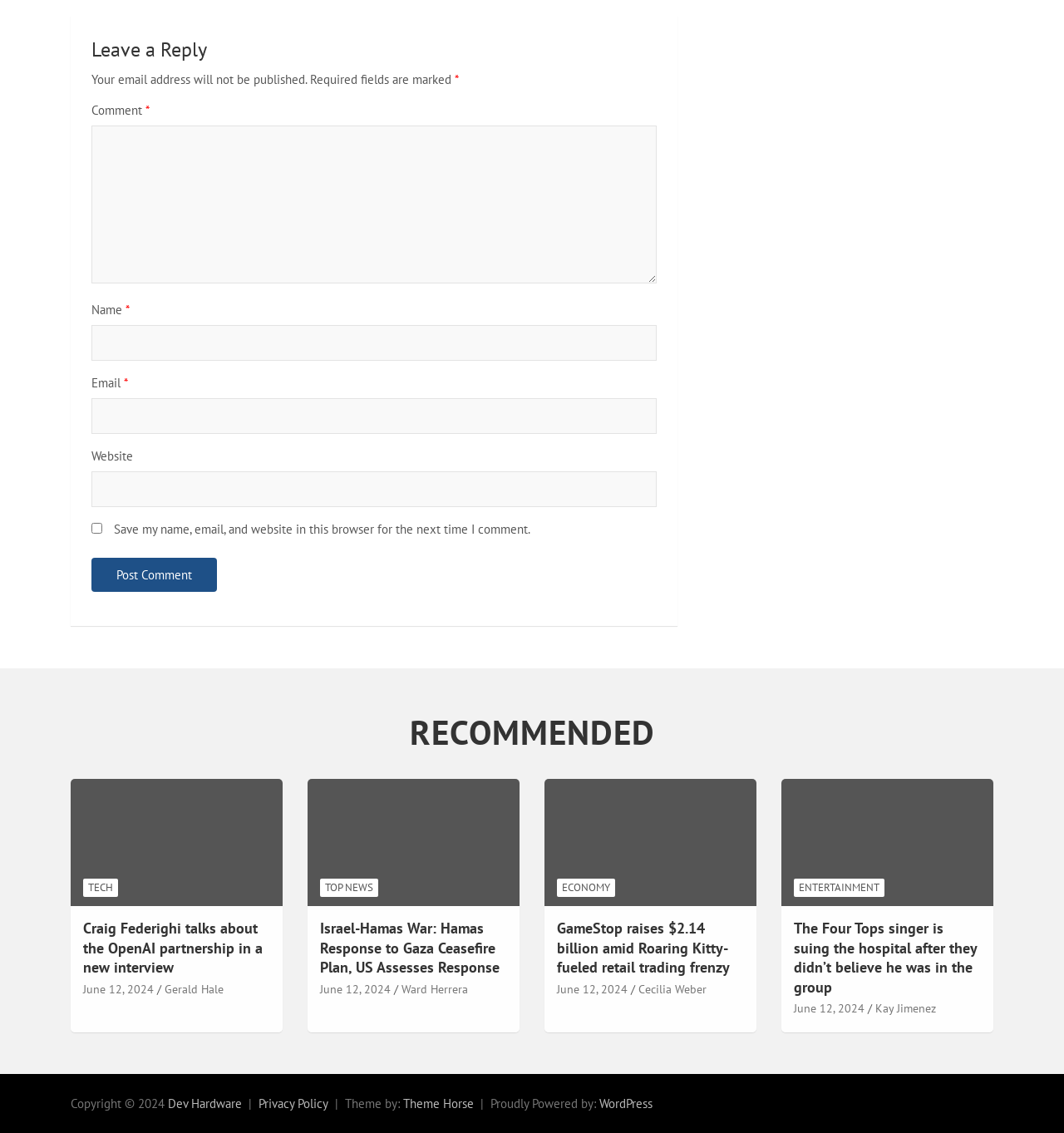Can you find the bounding box coordinates for the element to click on to achieve the instruction: "Read the text about Tiger lilies"?

None